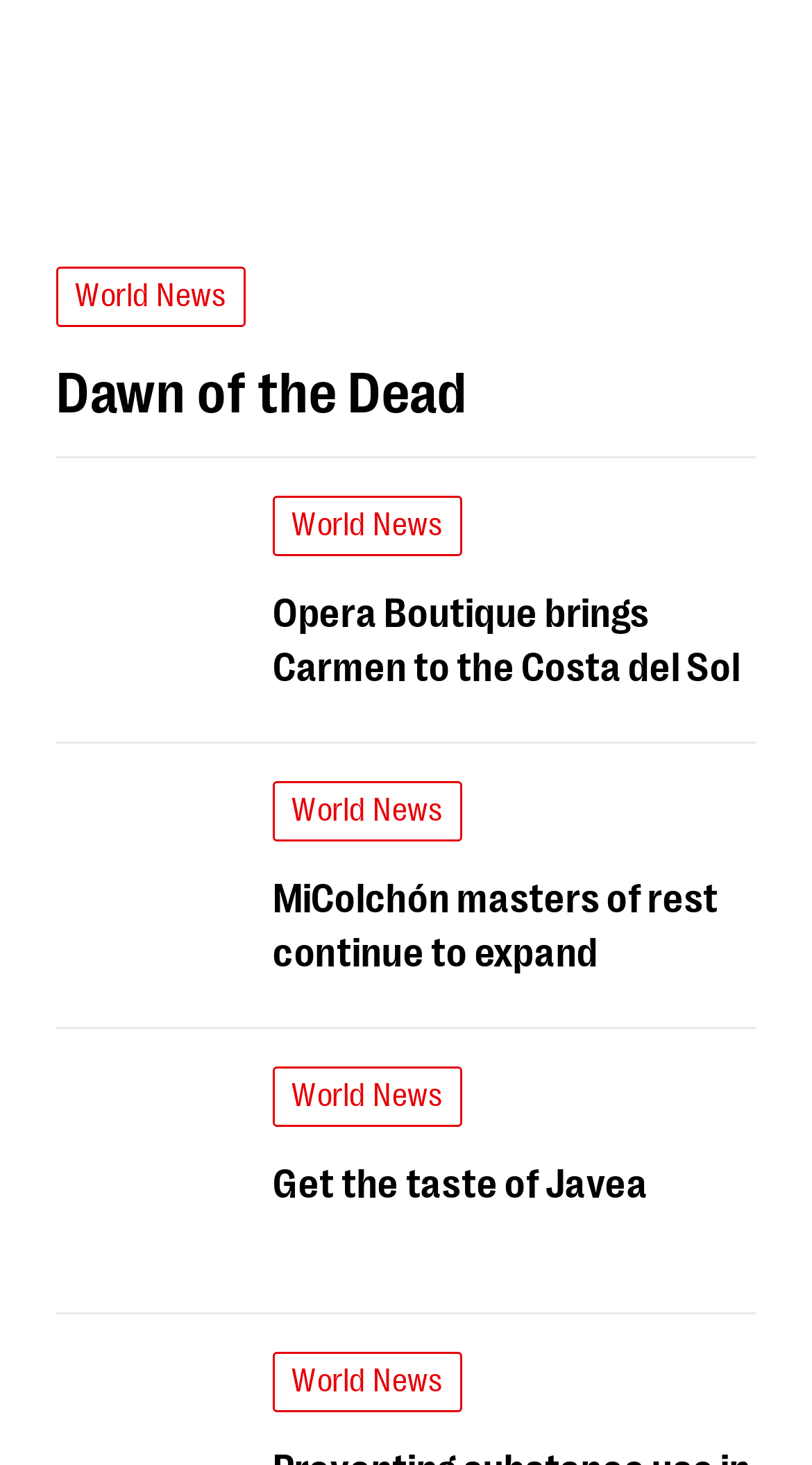How many times does 'World News' appear on this page?
Examine the image and give a concise answer in one word or a short phrase.

4